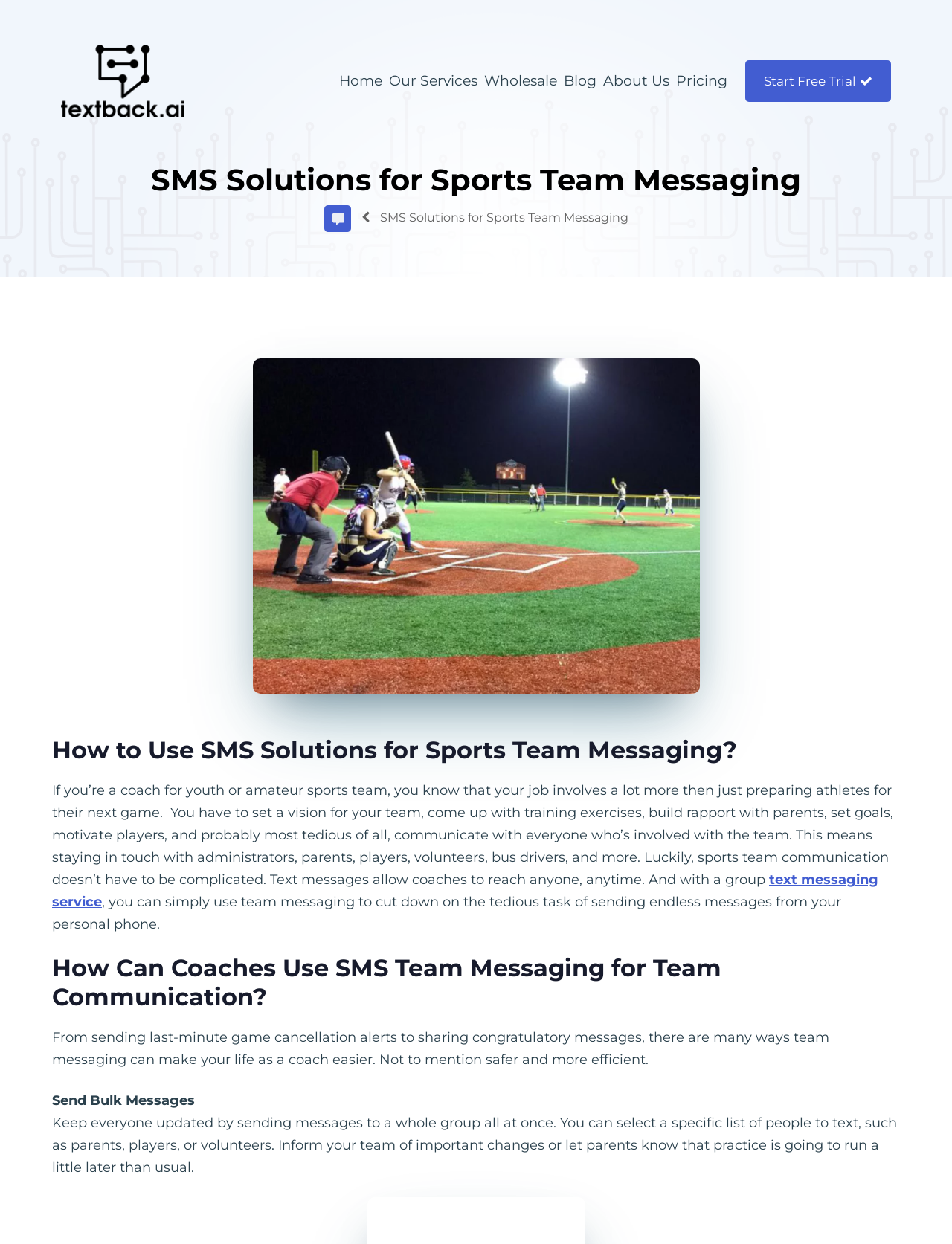Identify the main heading of the webpage and provide its text content.

SMS Solutions for Sports Team Messaging